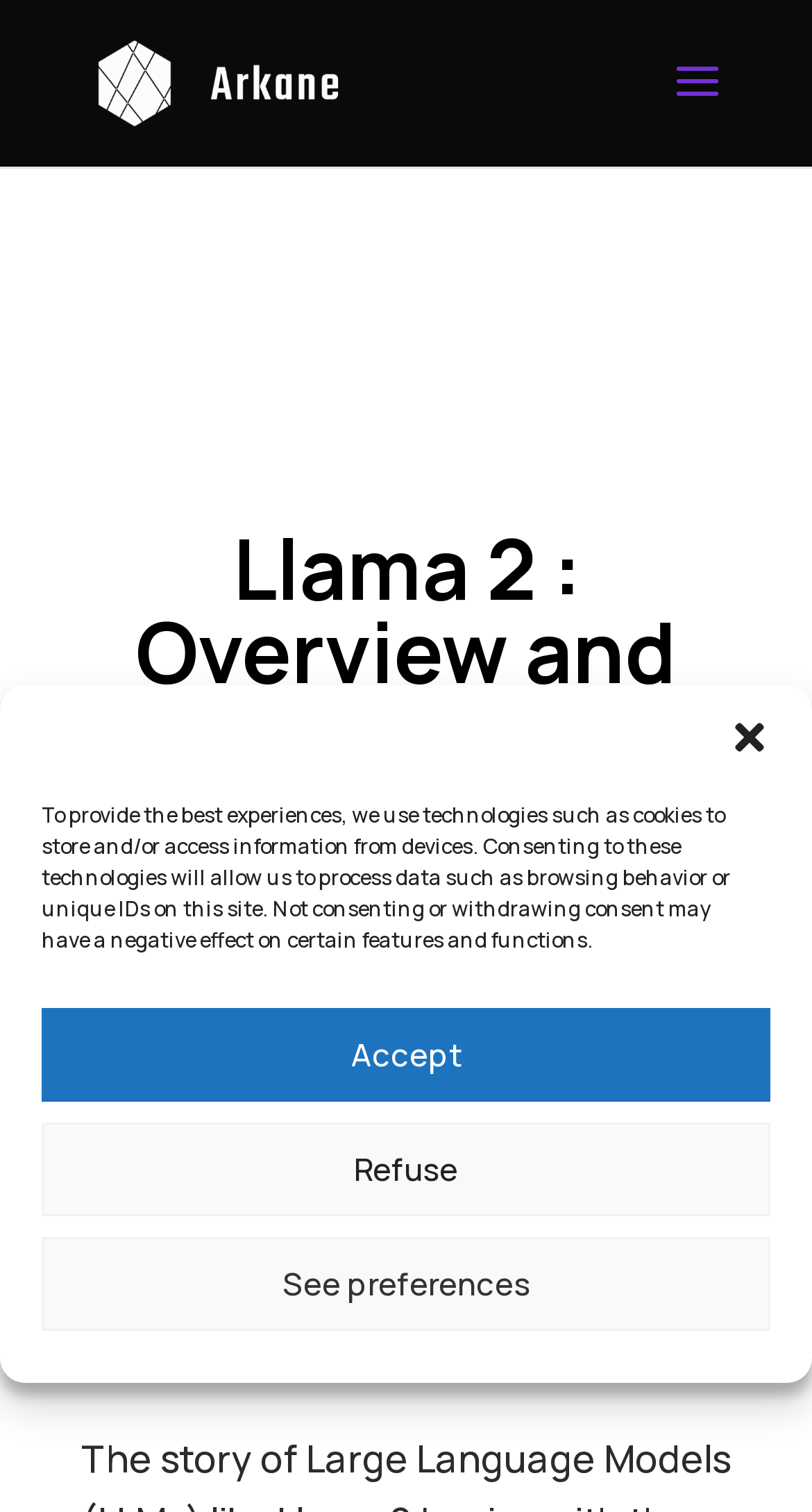Find the bounding box coordinates for the UI element whose description is: "Accept". The coordinates should be four float numbers between 0 and 1, in the format [left, top, right, bottom].

[0.051, 0.667, 0.949, 0.729]